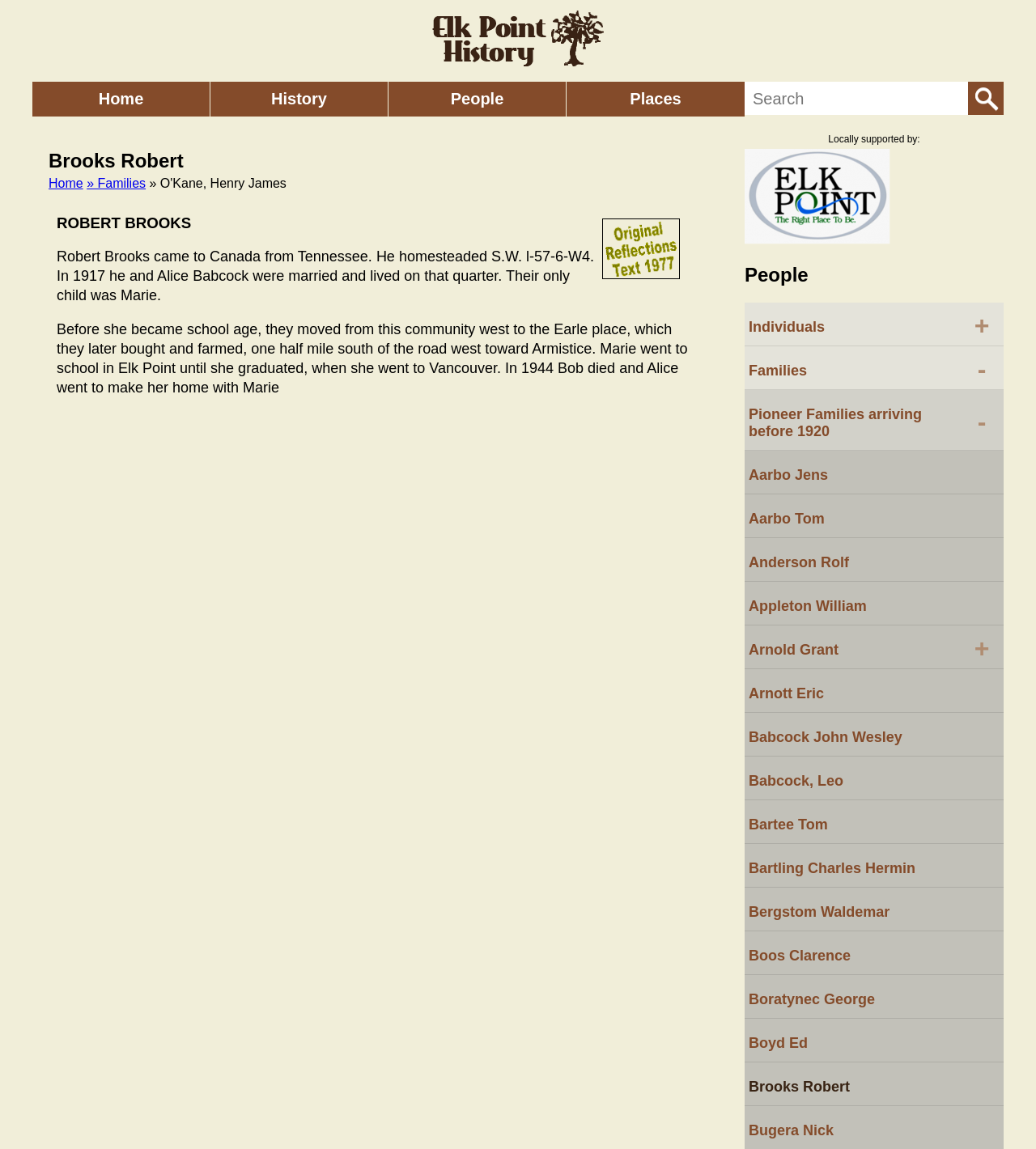Please identify the bounding box coordinates of the area that needs to be clicked to fulfill the following instruction: "Submit a search query."

[0.934, 0.071, 0.969, 0.1]